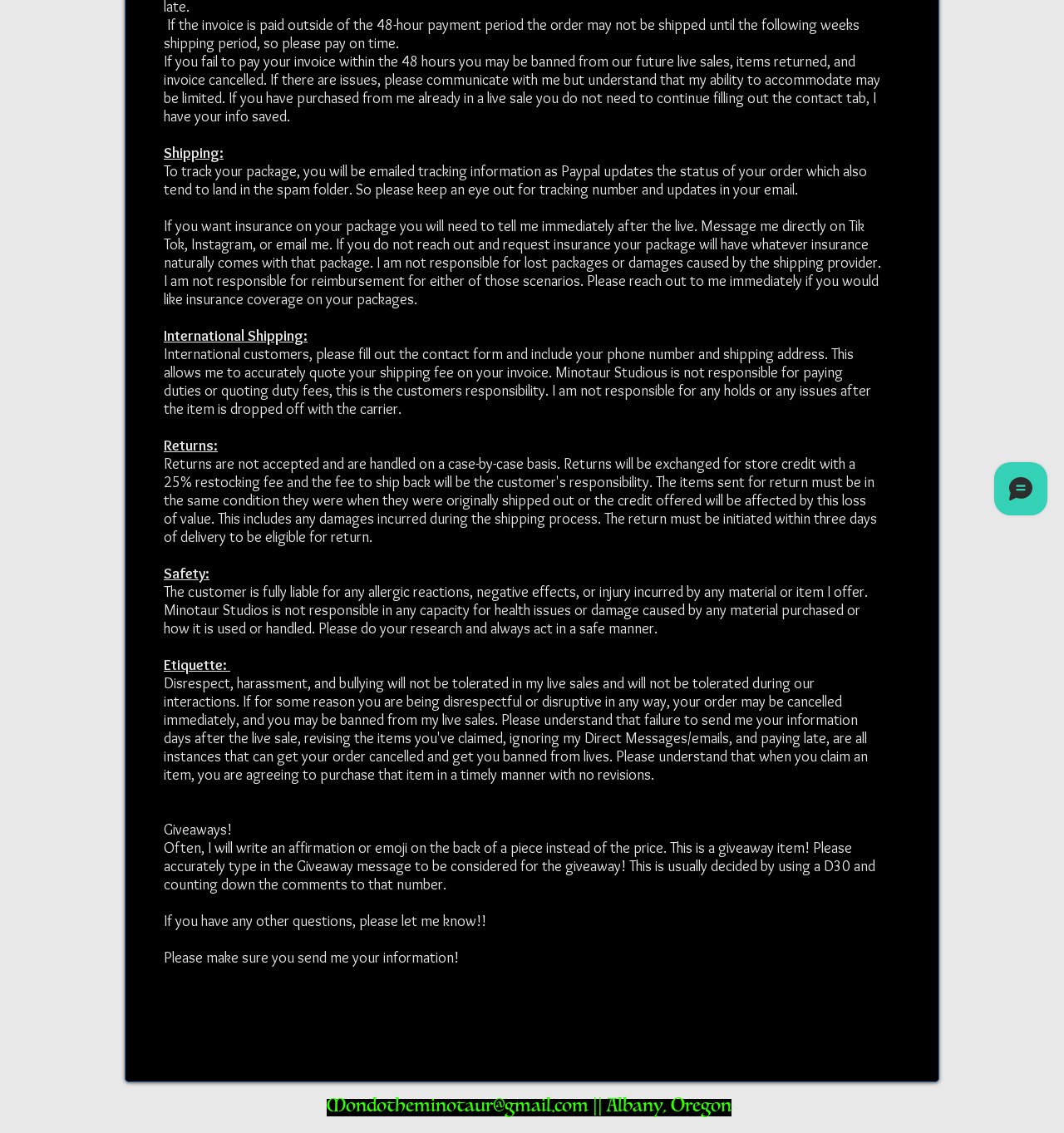Given the element description Mondotheminotaur@gmail.com, identify the bounding box coordinates for the UI element on the webpage screenshot. The format should be (top-left x, top-left y, bottom-right x, bottom-right y), with values between 0 and 1.

[0.307, 0.97, 0.557, 0.985]